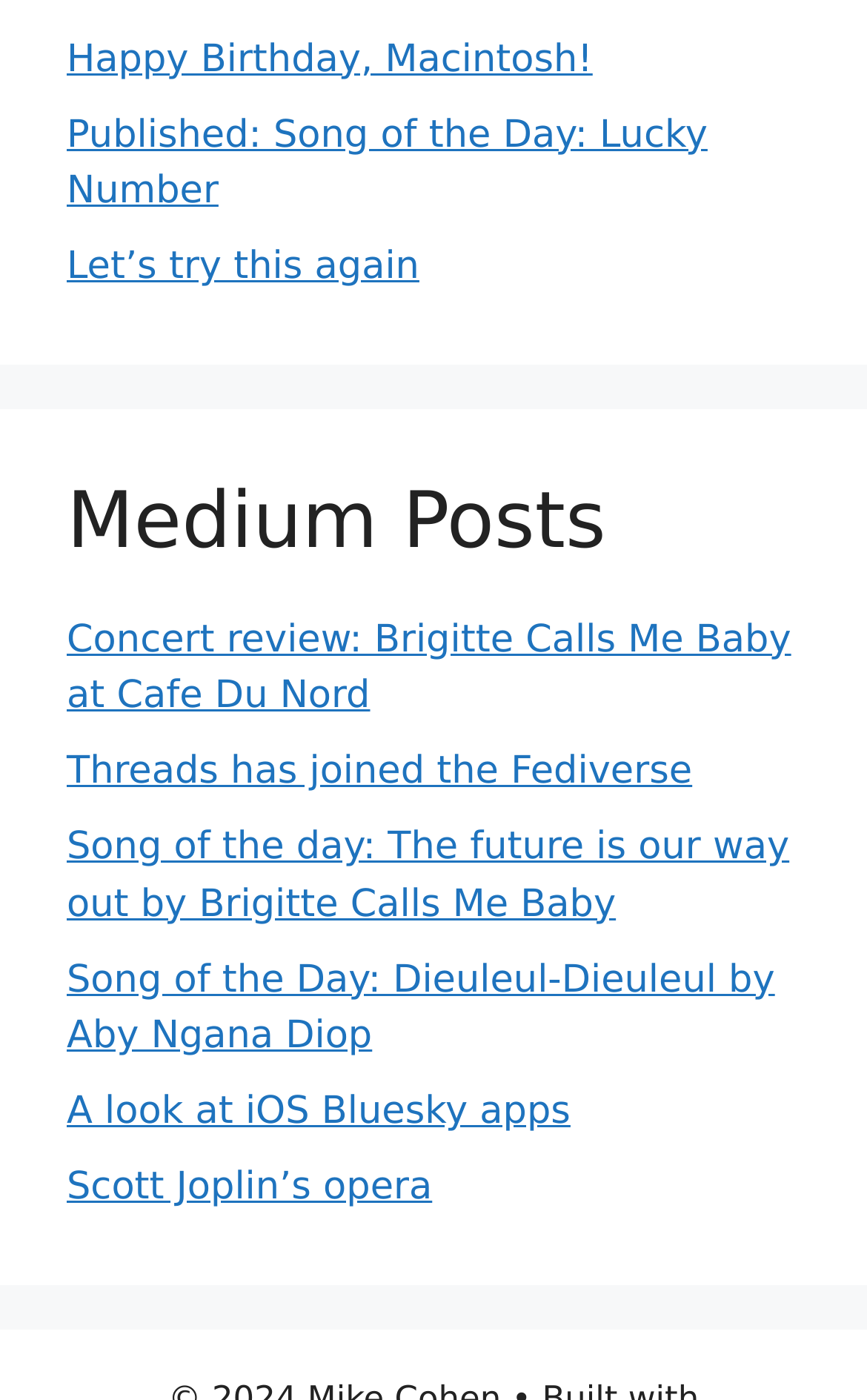Provide a one-word or one-phrase answer to the question:
How many song-related links are on the webpage?

3